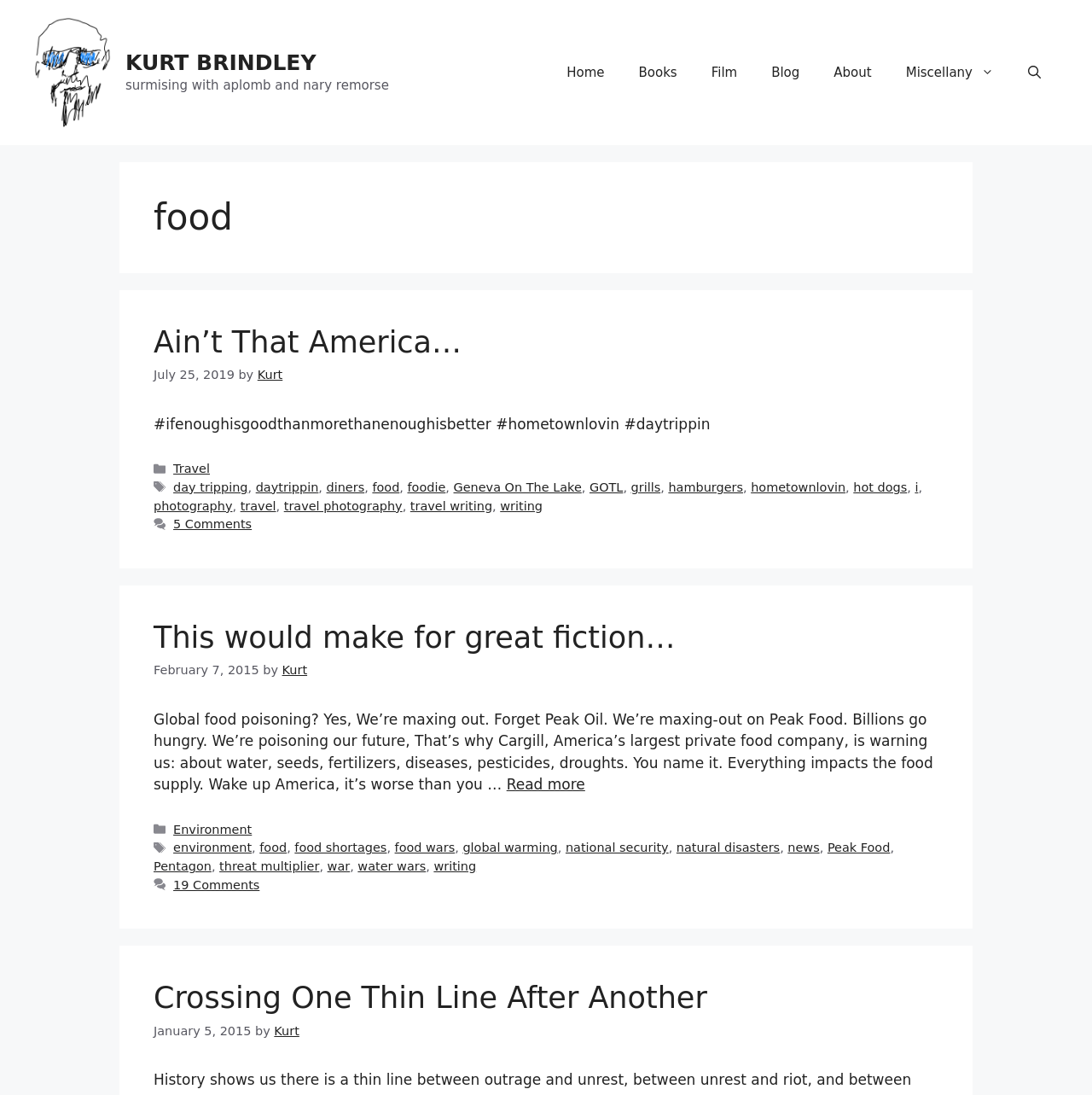Carefully observe the image and respond to the question with a detailed answer:
What is the topic of the second blog post?

The answer can be found by looking at the content of the second article, where the topic of 'Peak Food' is mentioned. Additionally, the topic is also mentioned in the tags section of the article as 'Peak Food'.